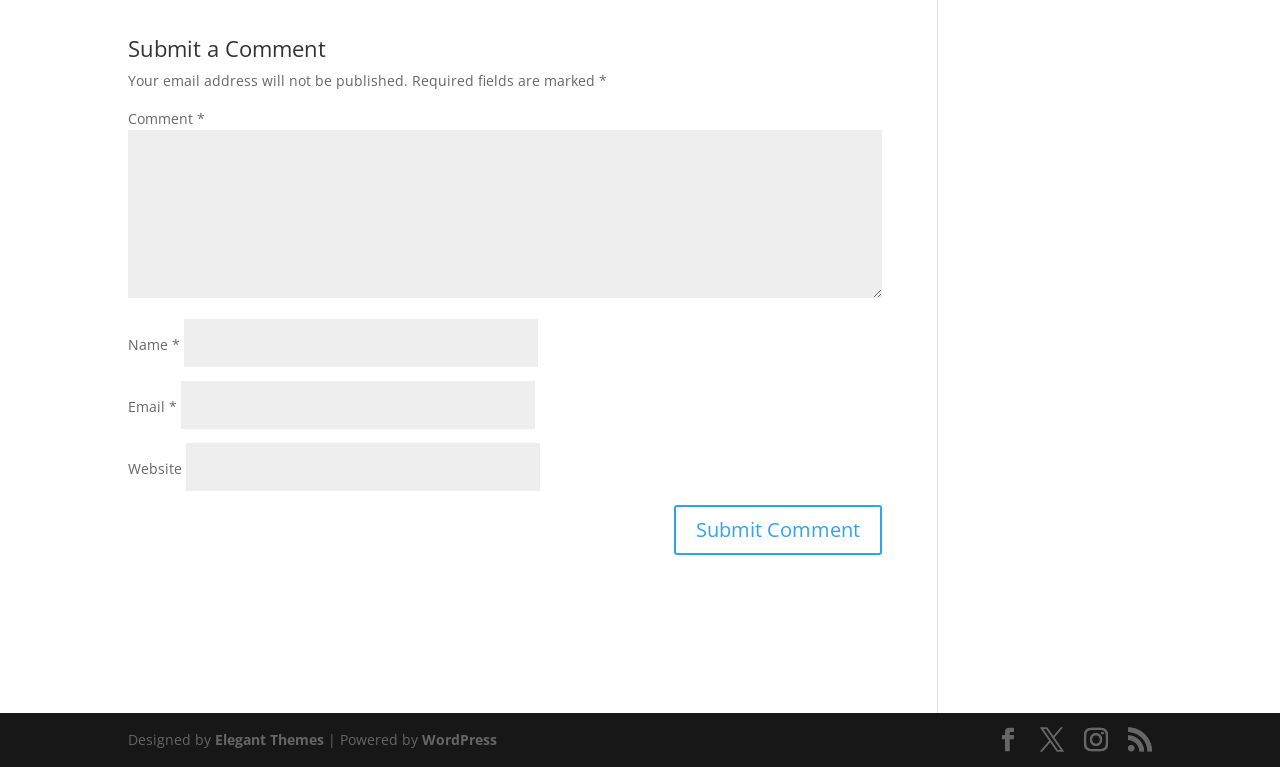Find the bounding box coordinates of the element you need to click on to perform this action: 'Visit the website of Elegant Themes'. The coordinates should be represented by four float values between 0 and 1, in the format [left, top, right, bottom].

[0.168, 0.952, 0.253, 0.977]